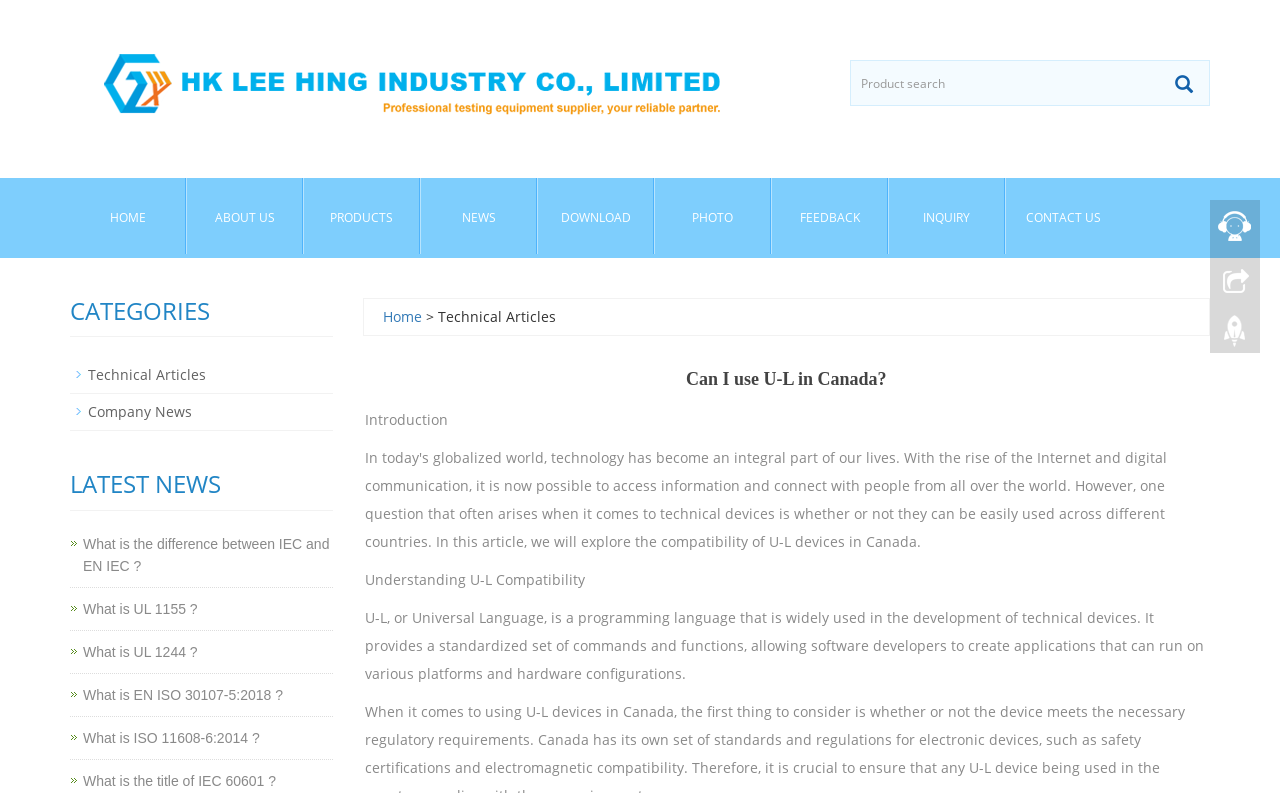Please identify the webpage's heading and generate its text content.

Can I use U-L in Canada?